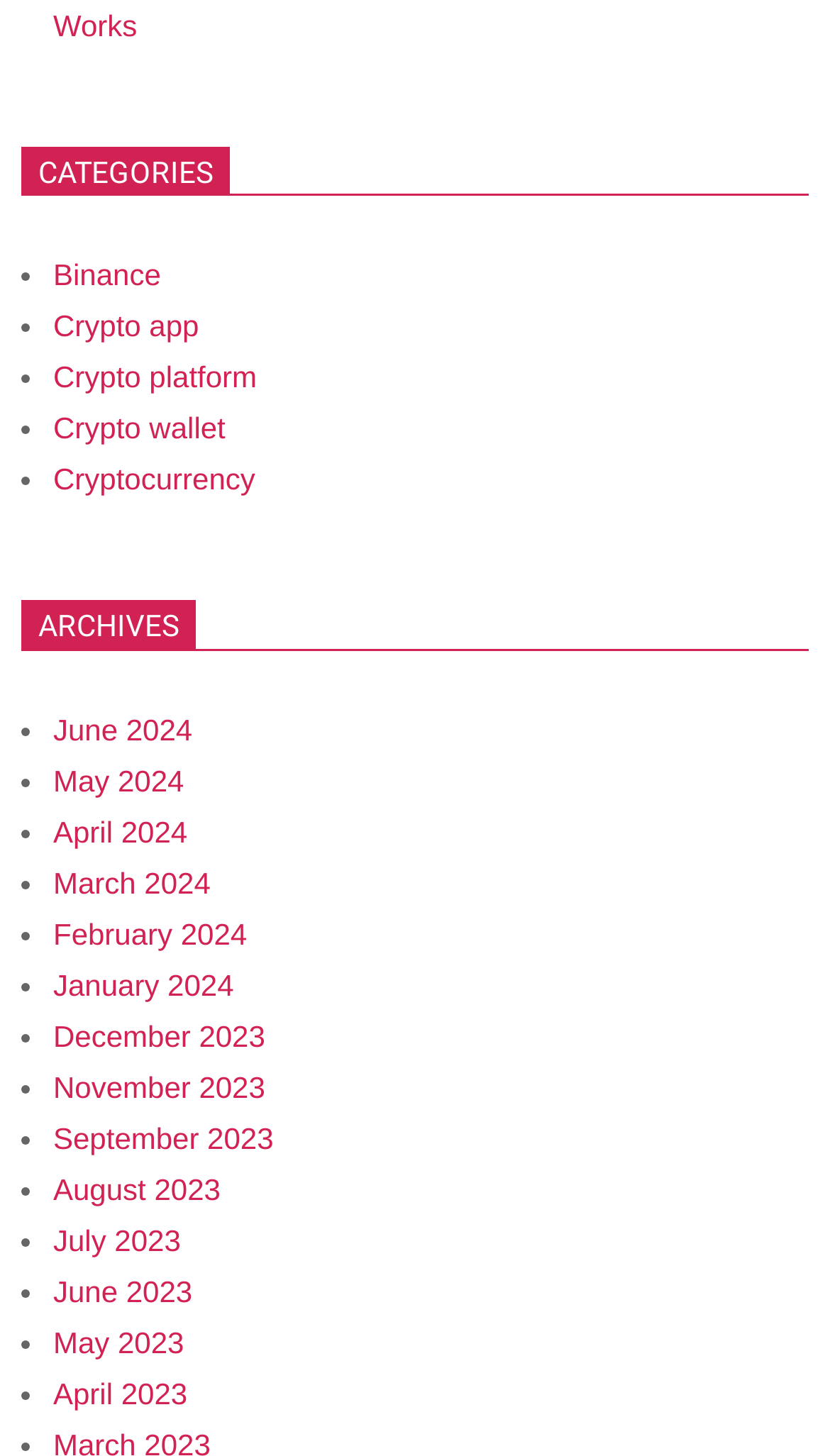What are the categories listed on the webpage?
Refer to the image and answer the question using a single word or phrase.

Crypto related